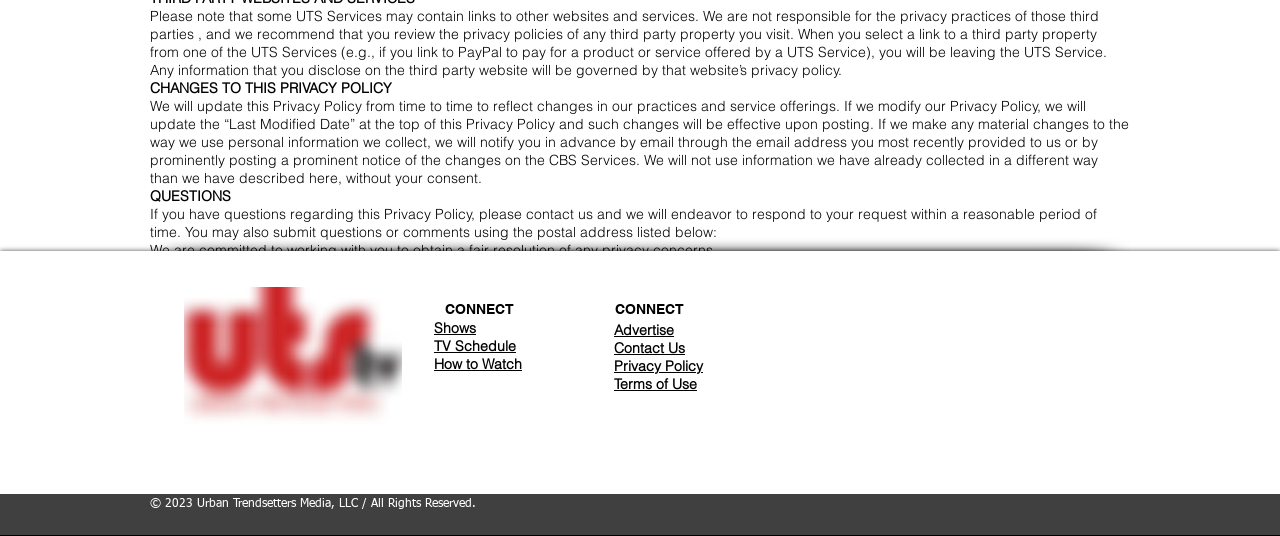How will changes to the Privacy Policy be notified?
Answer the question with a detailed and thorough explanation.

According to the static text element, if there are material changes to the way personal information is used, users will be notified in advance by email through the email address they provided or by prominently posting a notice of the changes on the CBS Services.